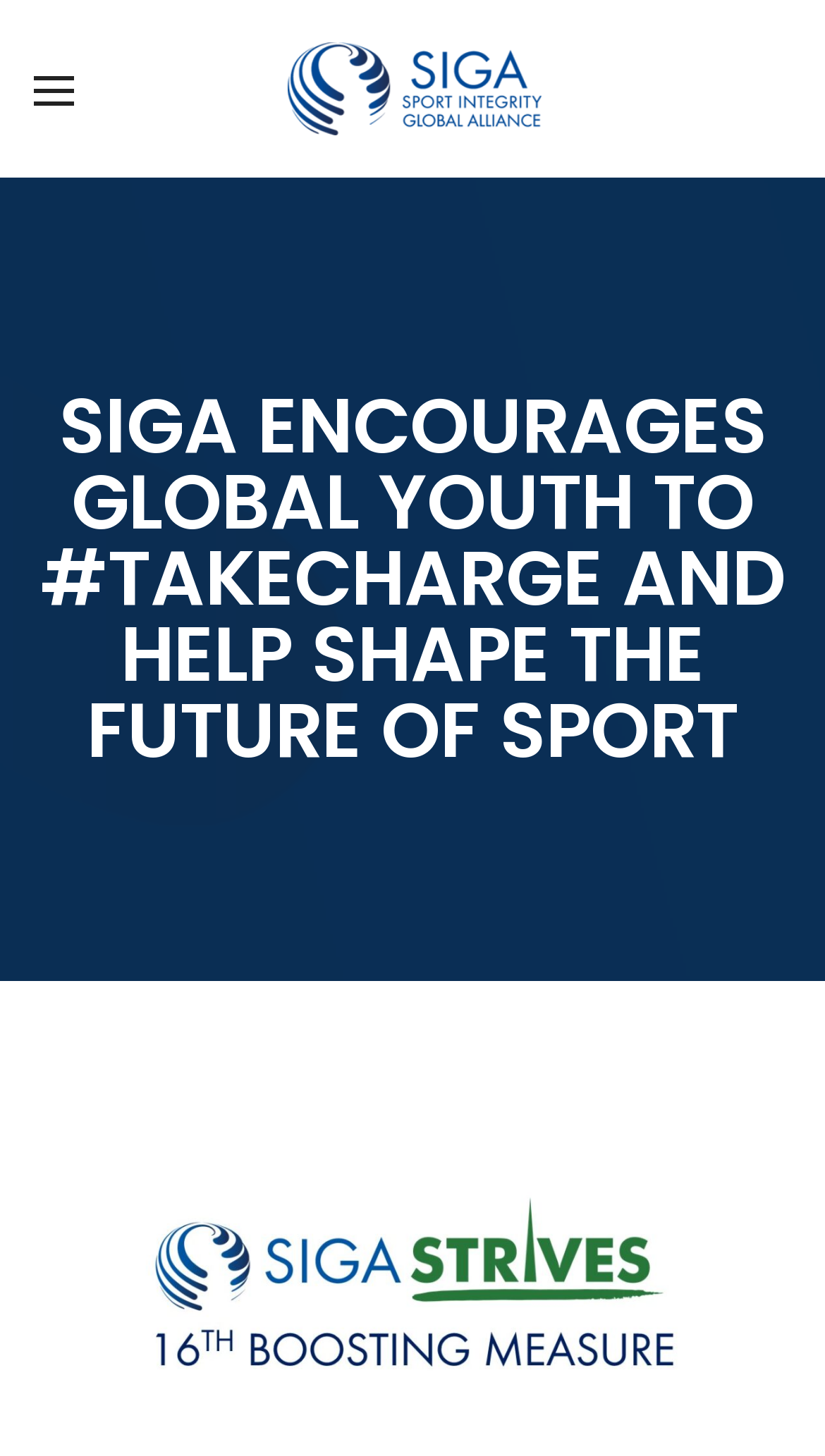Please determine the bounding box coordinates of the section I need to click to accomplish this instruction: "Click on VISION AND MISSION".

[0.069, 0.123, 0.446, 0.152]